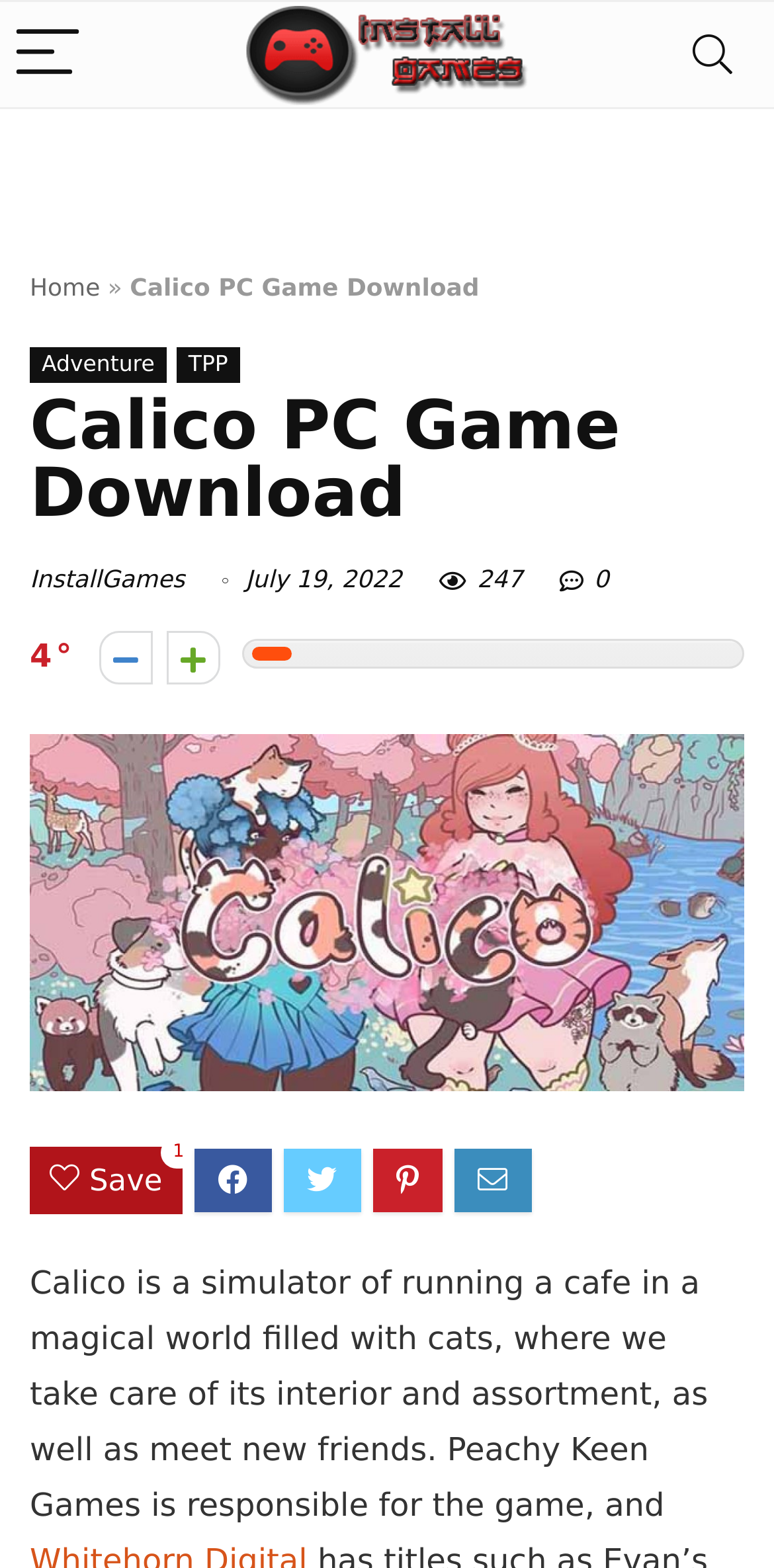What is the name of the game?
Using the visual information, reply with a single word or short phrase.

Calico